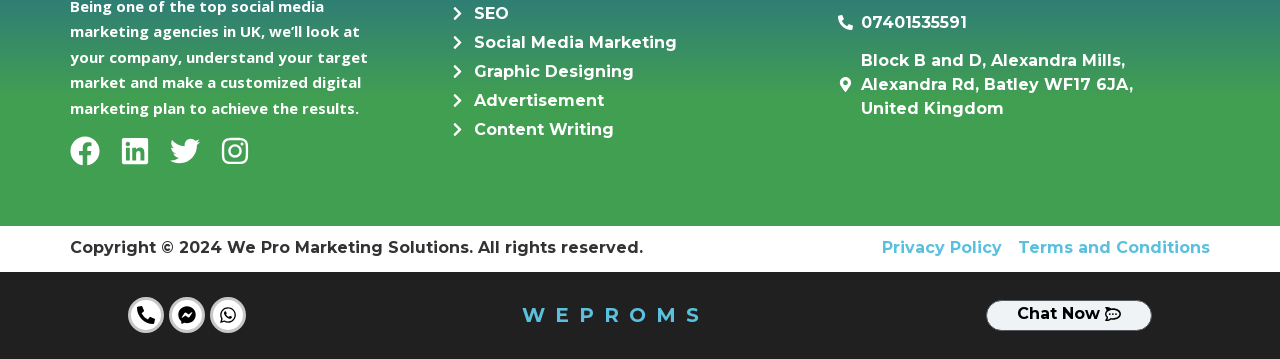What is the company name mentioned on the webpage?
Carefully examine the image and provide a detailed answer to the question.

I found the static text 'Copyright © 2024 We Pro Marketing Solutions. All rights reserved.' which mentions the company name.